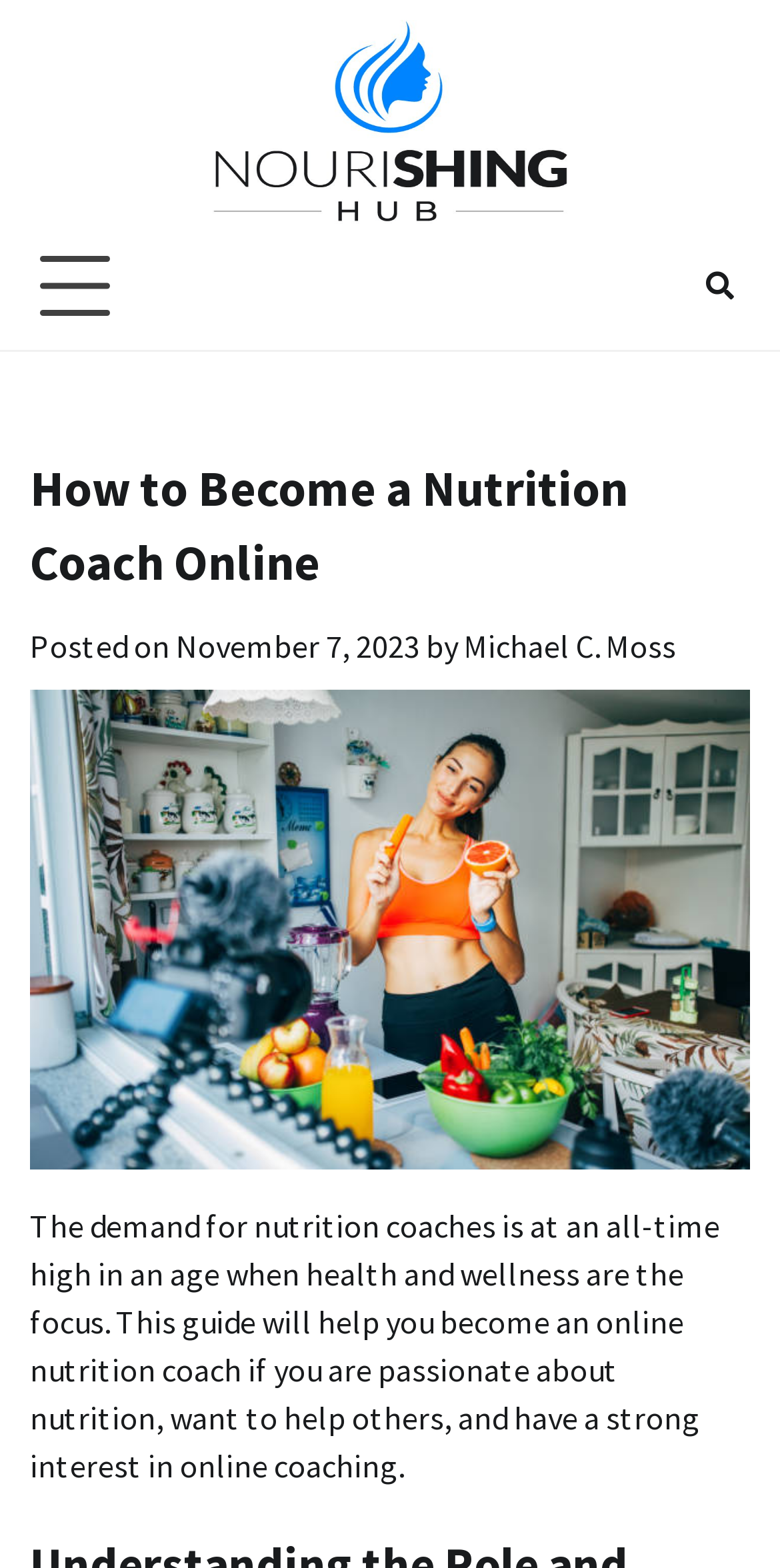Who is the author of the article?
Using the visual information, reply with a single word or short phrase.

Michael C. Moss